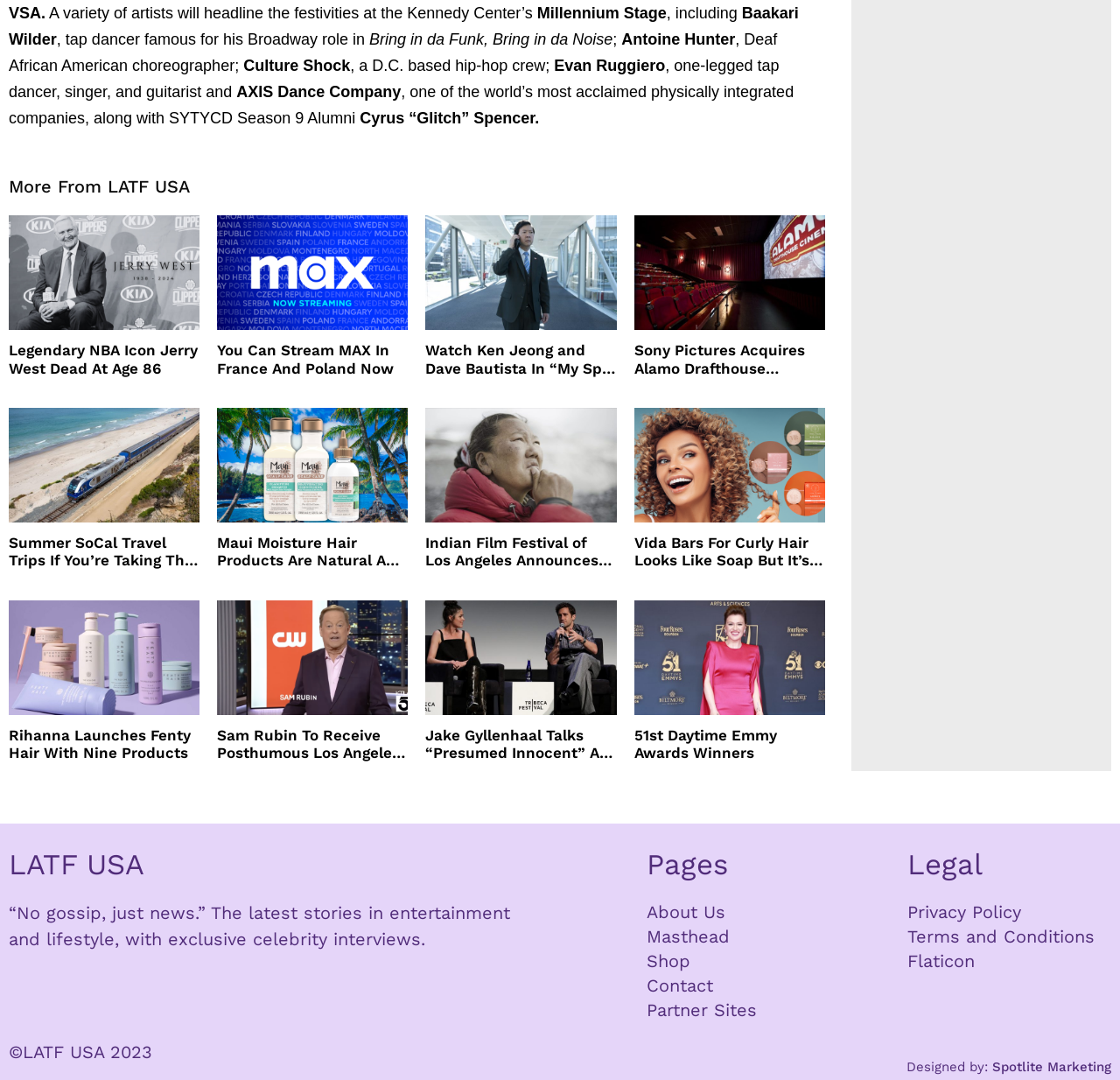Provide your answer to the question using just one word or phrase: What is the name of the stage at the Kennedy Center?

Millennium Stage